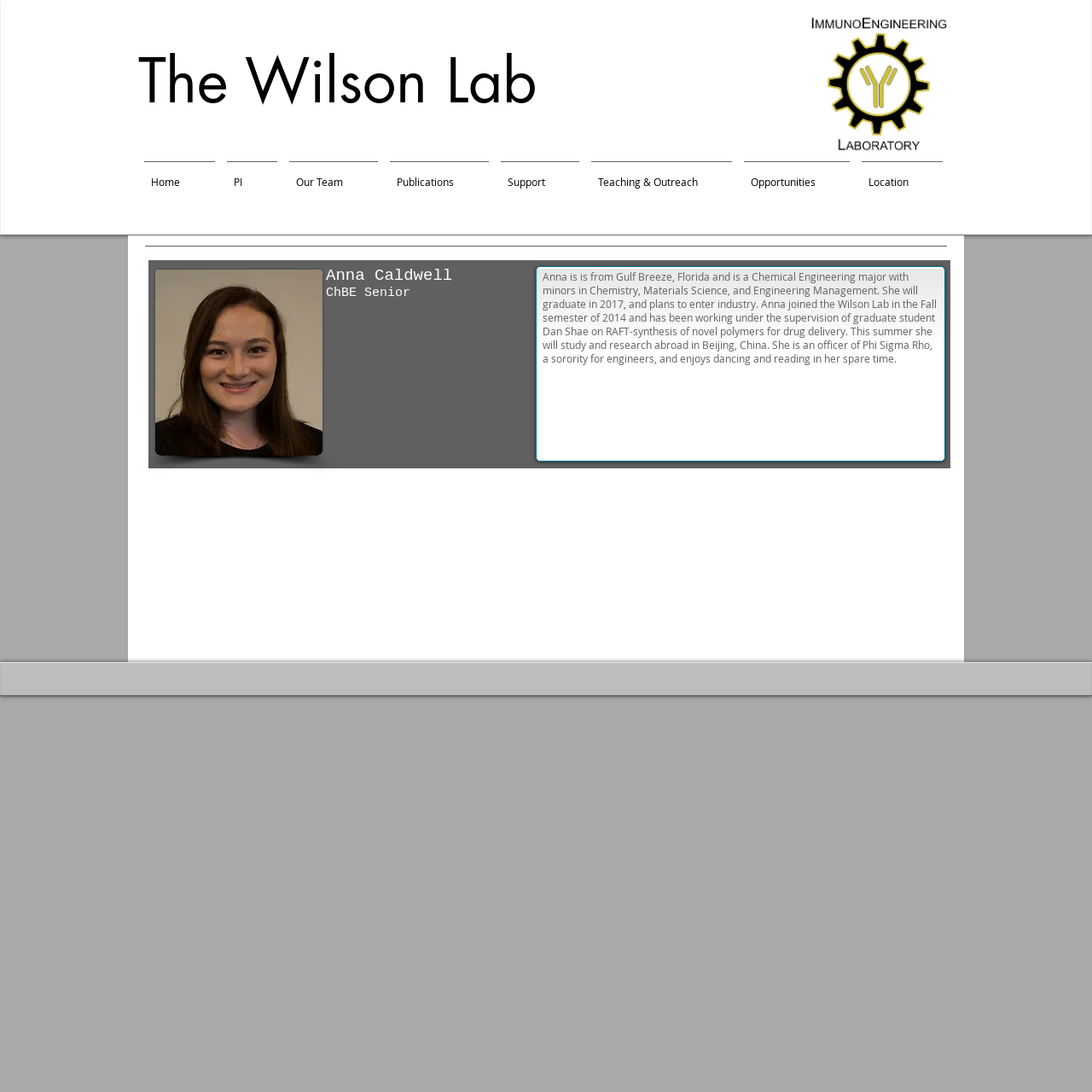Given the description "Our Team", determine the bounding box of the corresponding UI element.

[0.259, 0.148, 0.352, 0.171]